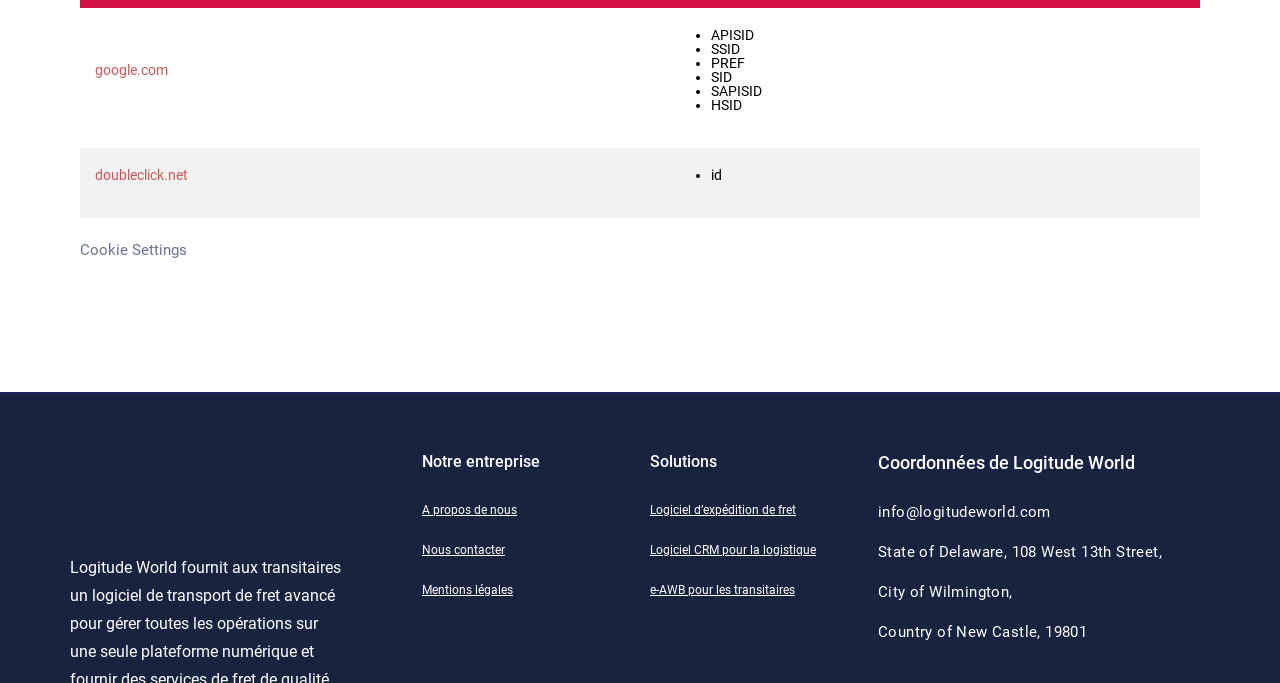Given the description of a UI element: "Mentions légales", identify the bounding box coordinates of the matching element in the webpage screenshot.

[0.33, 0.834, 0.492, 0.893]